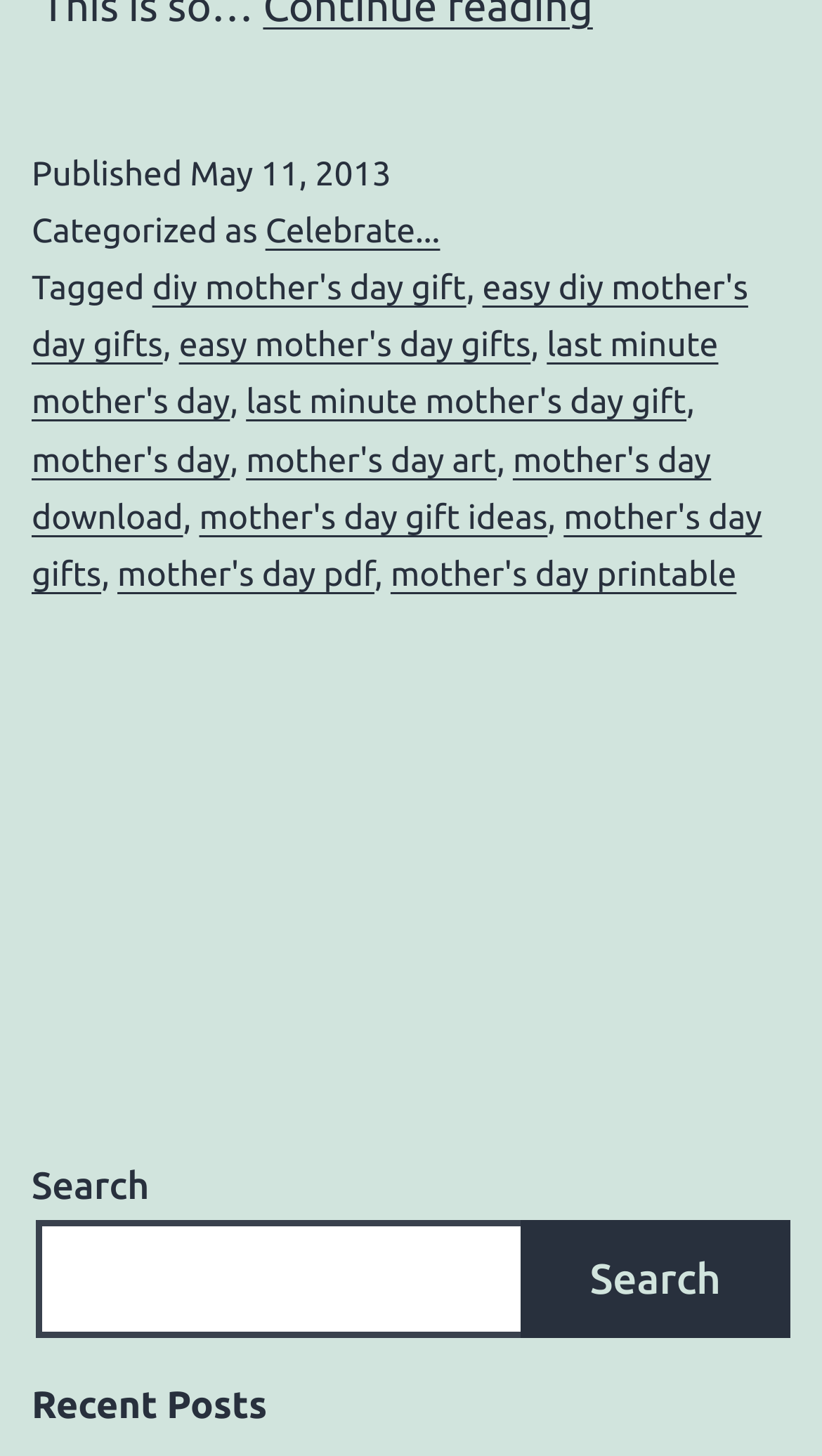What is the publication date of the current post?
Please describe in detail the information shown in the image to answer the question.

I found the publication date by looking at the footer section of the webpage, where it says 'Published' followed by the date 'May 11, 2013'.